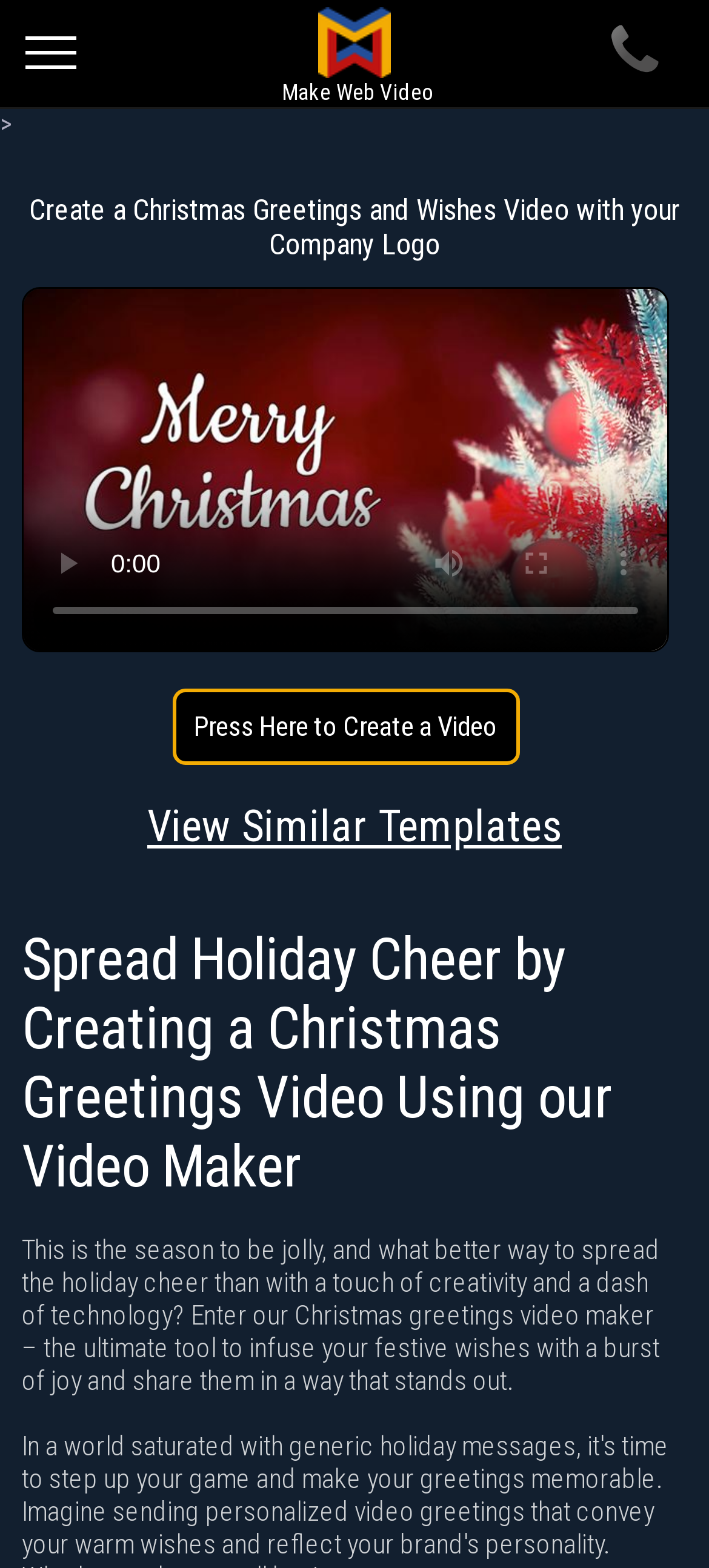Generate a comprehensive caption for the webpage you are viewing.

This webpage is focused on creating Christmas greetings videos with music. At the top right corner, there is a phone icon link. Below it, there are three emphasis elements, likely decorative icons. On the top left, there are several links, including "Home", "Home Page", "Create a Video", "Pricing", "Your Videos", "Account", "FAQ", "Login", and "Contact". 

Below these links, there is a section with the title "Video Categories" and several links to different video template categories, such as "Newest Templates", "Popular Templates", "Logo Animation", "Slideshow Video", and more. 

On the right side of the page, there is a section with the title "Languages" and links to different languages, including English, French, Spanish, Italian, German, and Portuguese. 

The main content of the page is a heading that reads "Create a Christmas Greetings and Wishes Video with your Company Logo". Below it, there are several buttons, including a play button, a mute button, a full-screen button, and a button to show more media controls. There is also a video time scrubber slider. 

Further down, there is a link to "Press Here to Create a Video" and another link to "View Similar Templates". The page also features a heading that reads "Spread Holiday Cheer by Creating a Christmas Greetings Video Using our Video Maker" and a paragraph of text that describes the benefits of using the video maker to create festive wishes.